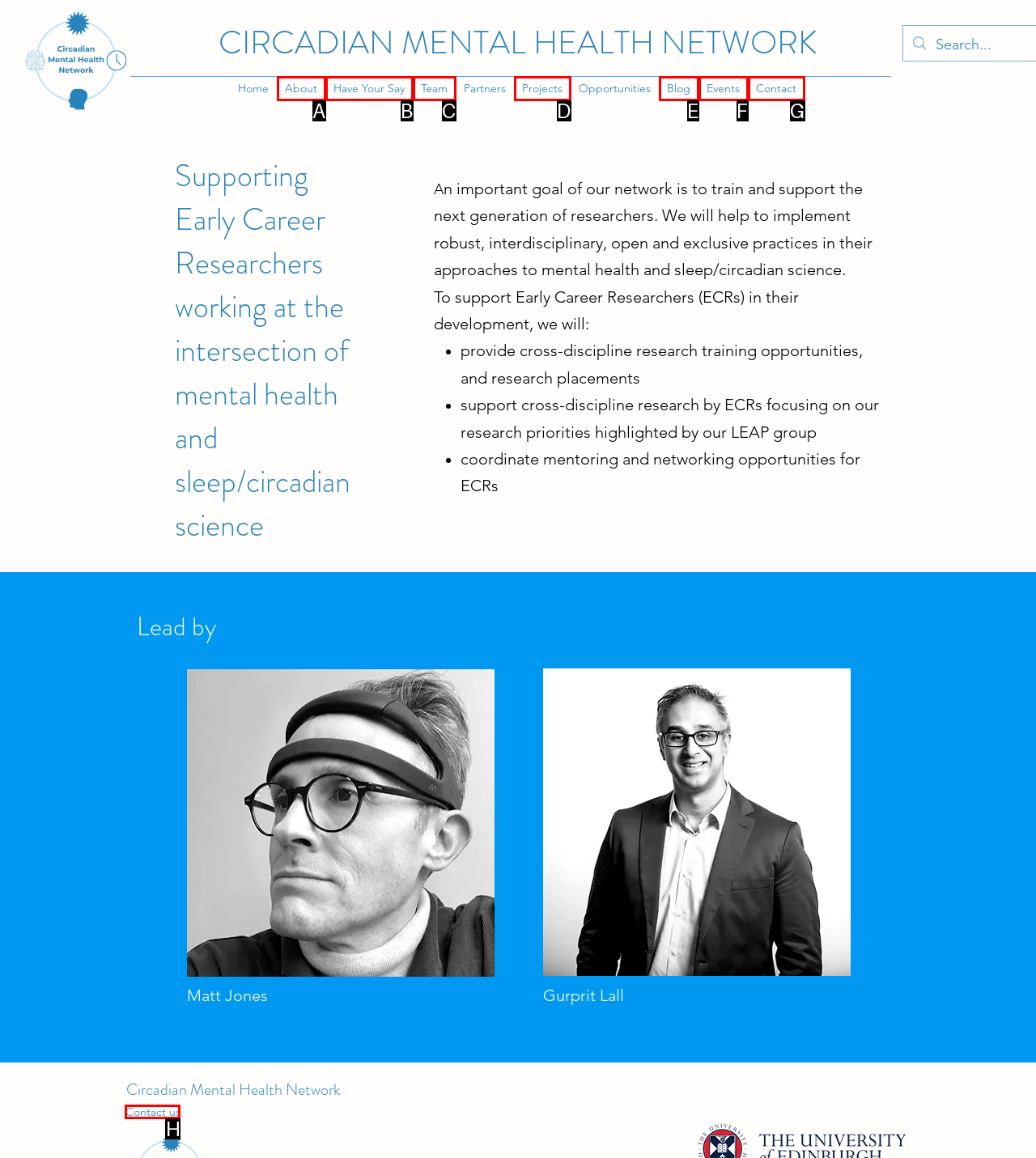Identify the correct option to click in order to complete this task: Contact us
Answer with the letter of the chosen option directly.

H